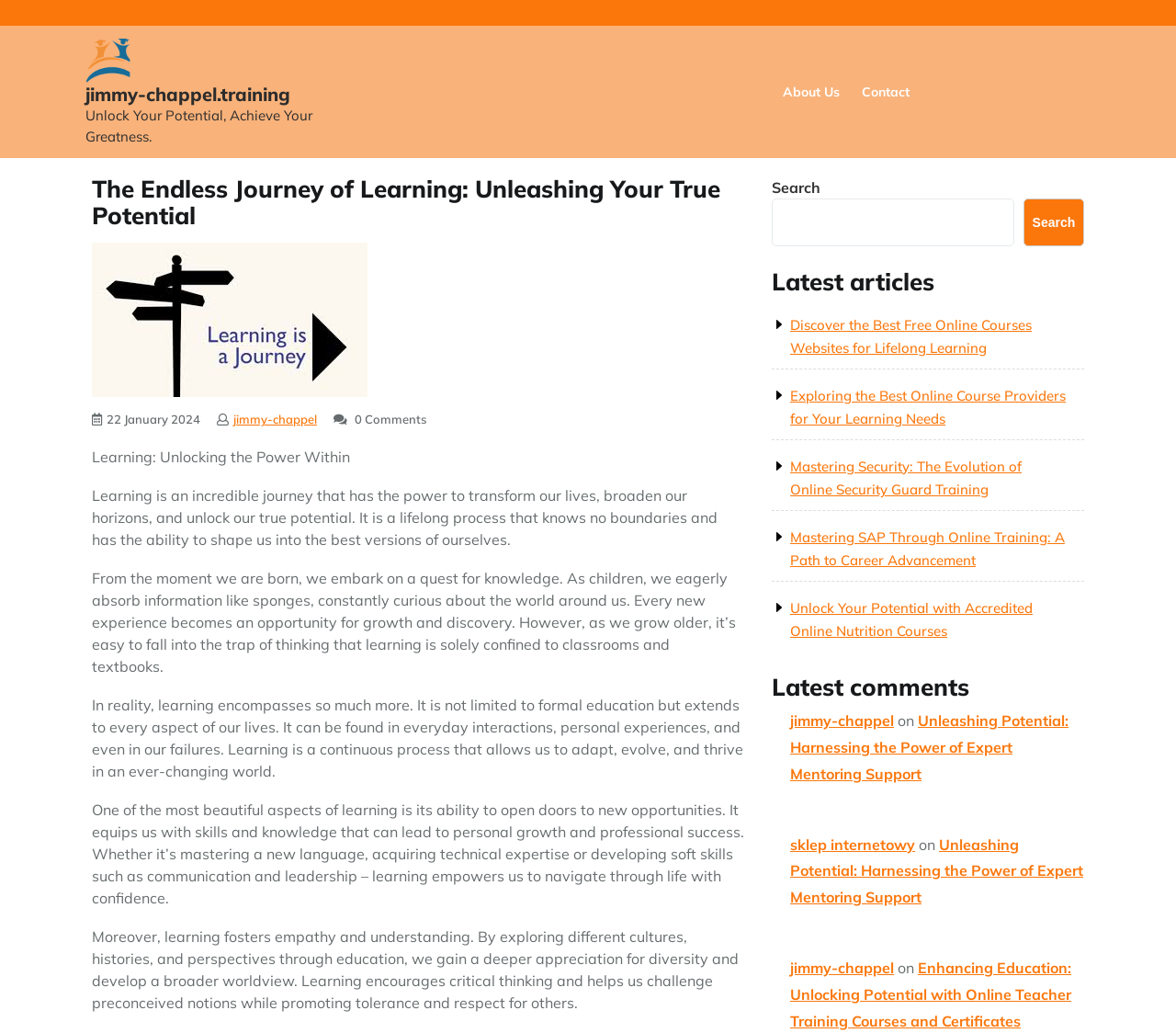Specify the bounding box coordinates of the element's region that should be clicked to achieve the following instruction: "Click on the 'Discover the Best Free Online Courses Websites for Lifelong Learning' link". The bounding box coordinates consist of four float numbers between 0 and 1, in the format [left, top, right, bottom].

[0.672, 0.306, 0.877, 0.345]